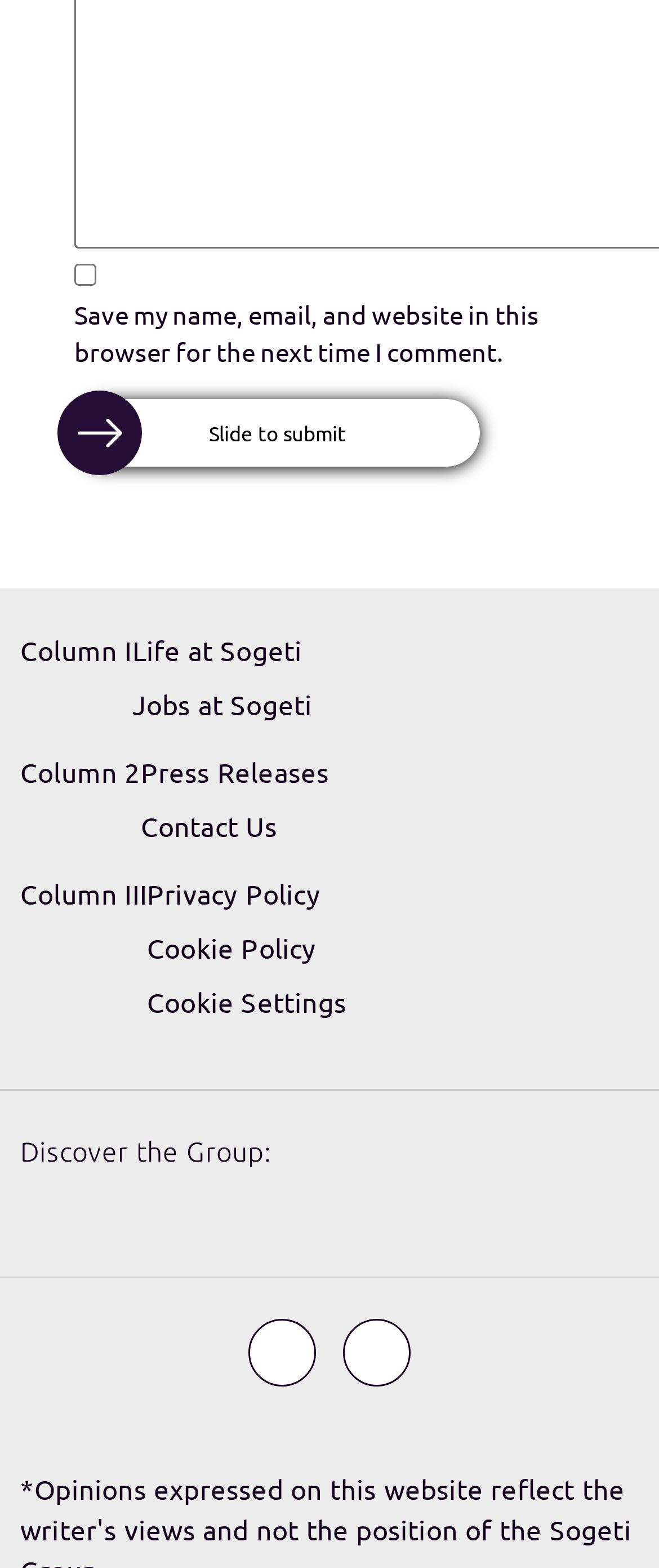Find the bounding box coordinates of the element I should click to carry out the following instruction: "Click the 'Column I' link".

[0.031, 0.401, 0.201, 0.47]